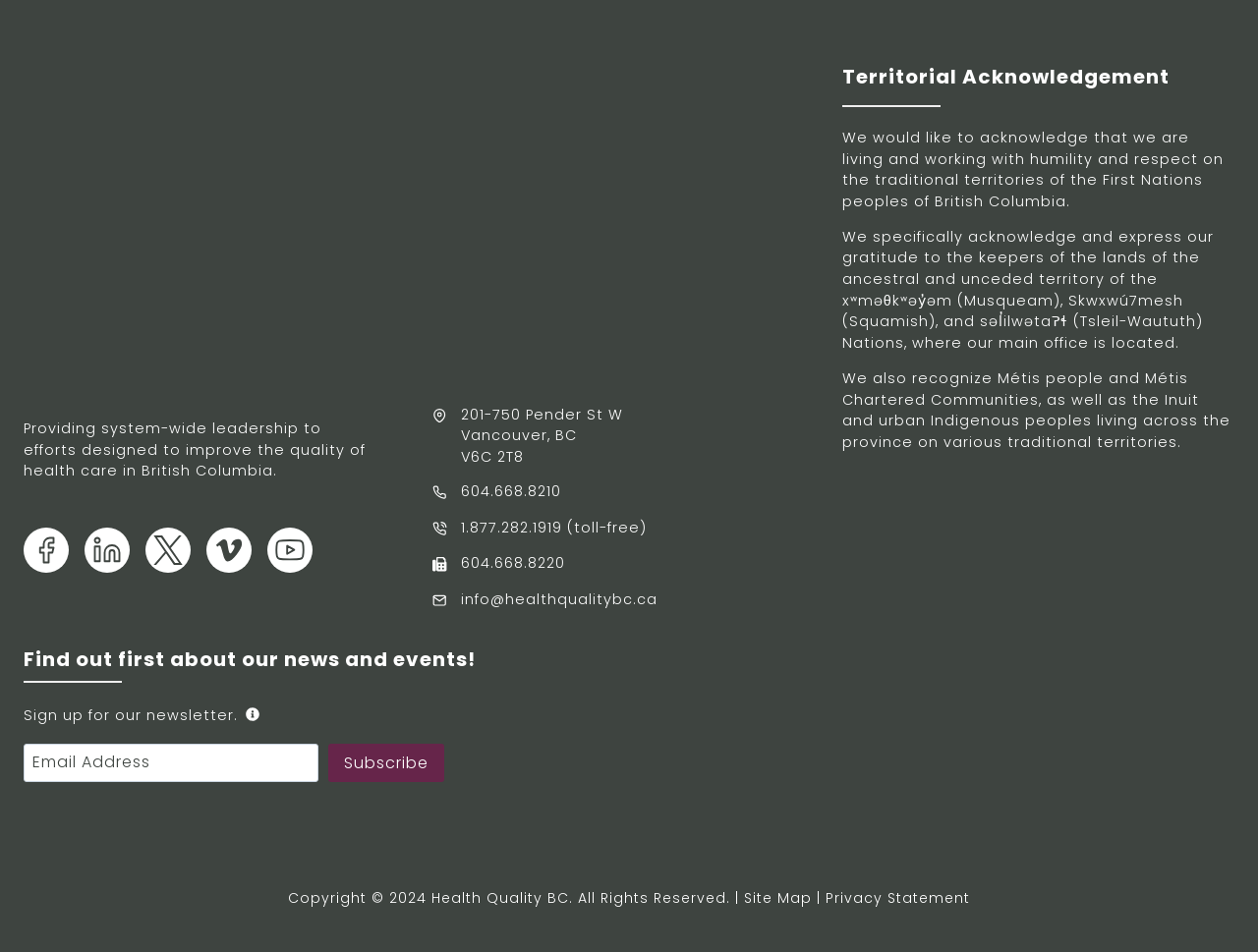From the image, can you give a detailed response to the question below:
How can I contact the organization by phone?

The phone numbers can be found in the middle section of the page, which lists two phone numbers: a local number and a toll-free number.